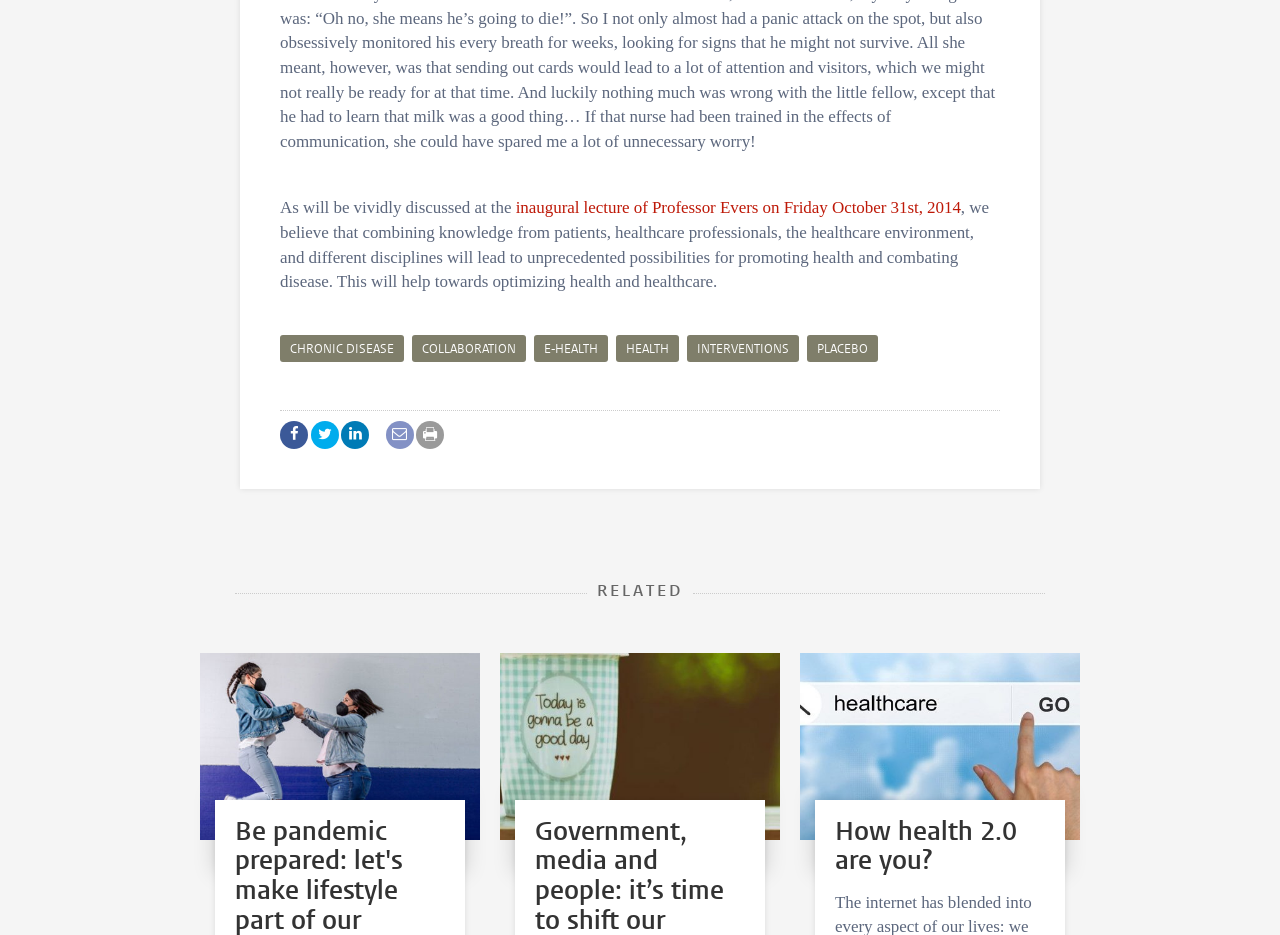Use a single word or phrase to answer this question: 
What is the topic of the inaugural lecture?

Chronic disease